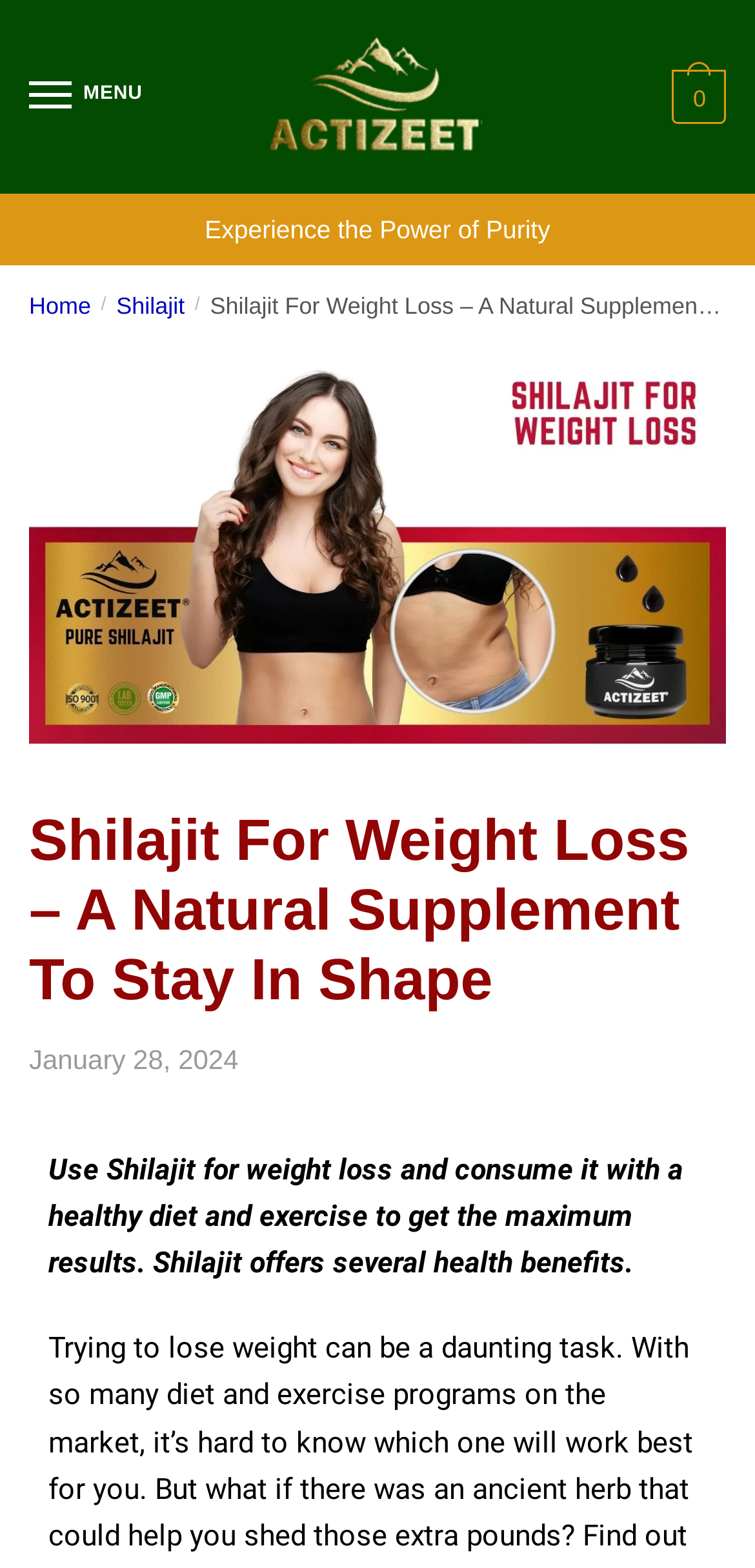What is recommended to consume with Shilajit for weight loss?
Use the information from the image to give a detailed answer to the question.

According to the webpage content, specifically the StaticText 'Use Shilajit for weight loss and consume it with a healthy diet and exercise to get the maximum results.', it is recommended to consume Shilajit with a healthy diet and exercise for weight loss.